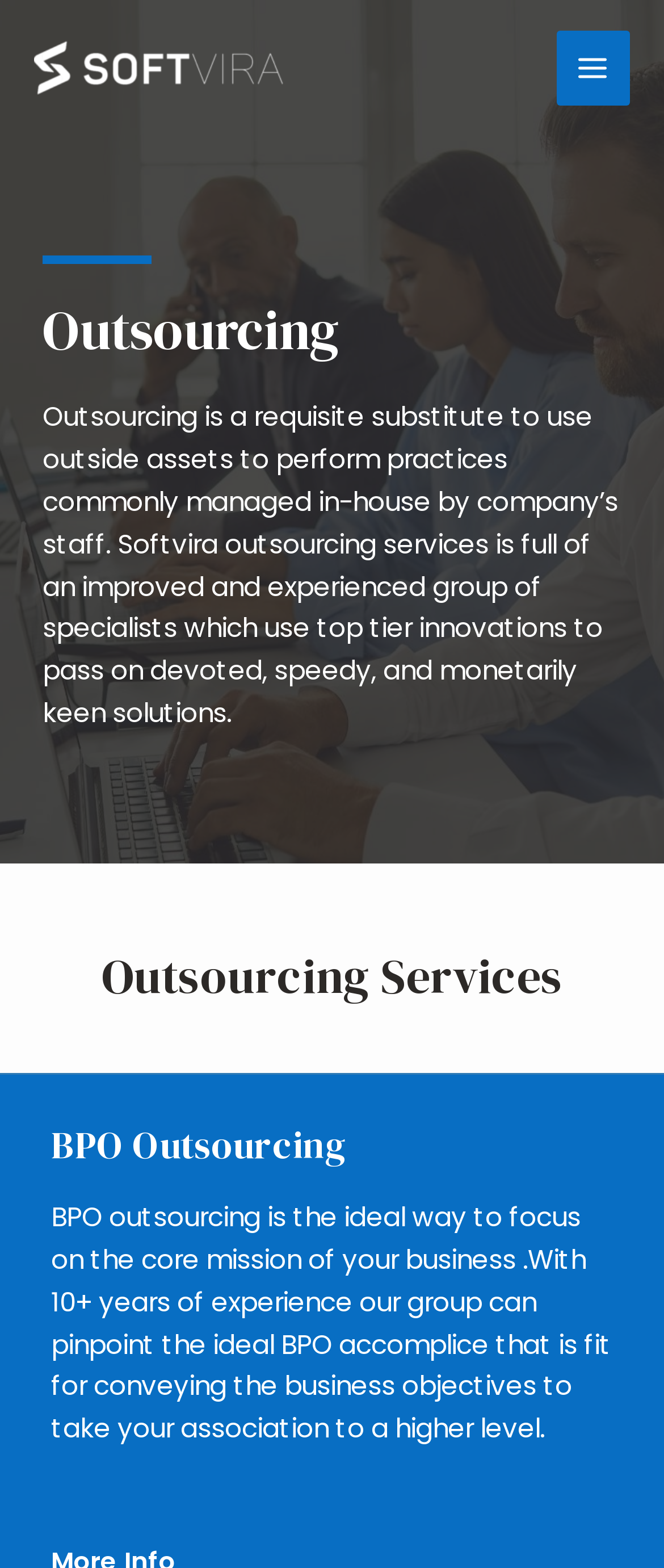Summarize the webpage with a detailed and informative caption.

The webpage is about Softvira's outsourcing services. At the top left corner, there is a Softvira logo, which is an image. Next to it, on the top right corner, there is a main menu button. 

Below the logo, there is a heading that reads "Outsourcing" and a paragraph of text that explains what outsourcing is and how Softvira's outsourcing services can provide dedicated, speedy, and cost-effective solutions. 

Further down the page, there is a heading that reads "Outsourcing Services" and another heading that reads "BPO Outsourcing". Below the "BPO Outsourcing" heading, there is a paragraph of text that explains the benefits of BPO outsourcing and how Softvira's experienced team can help find the ideal BPO partner to achieve business objectives.